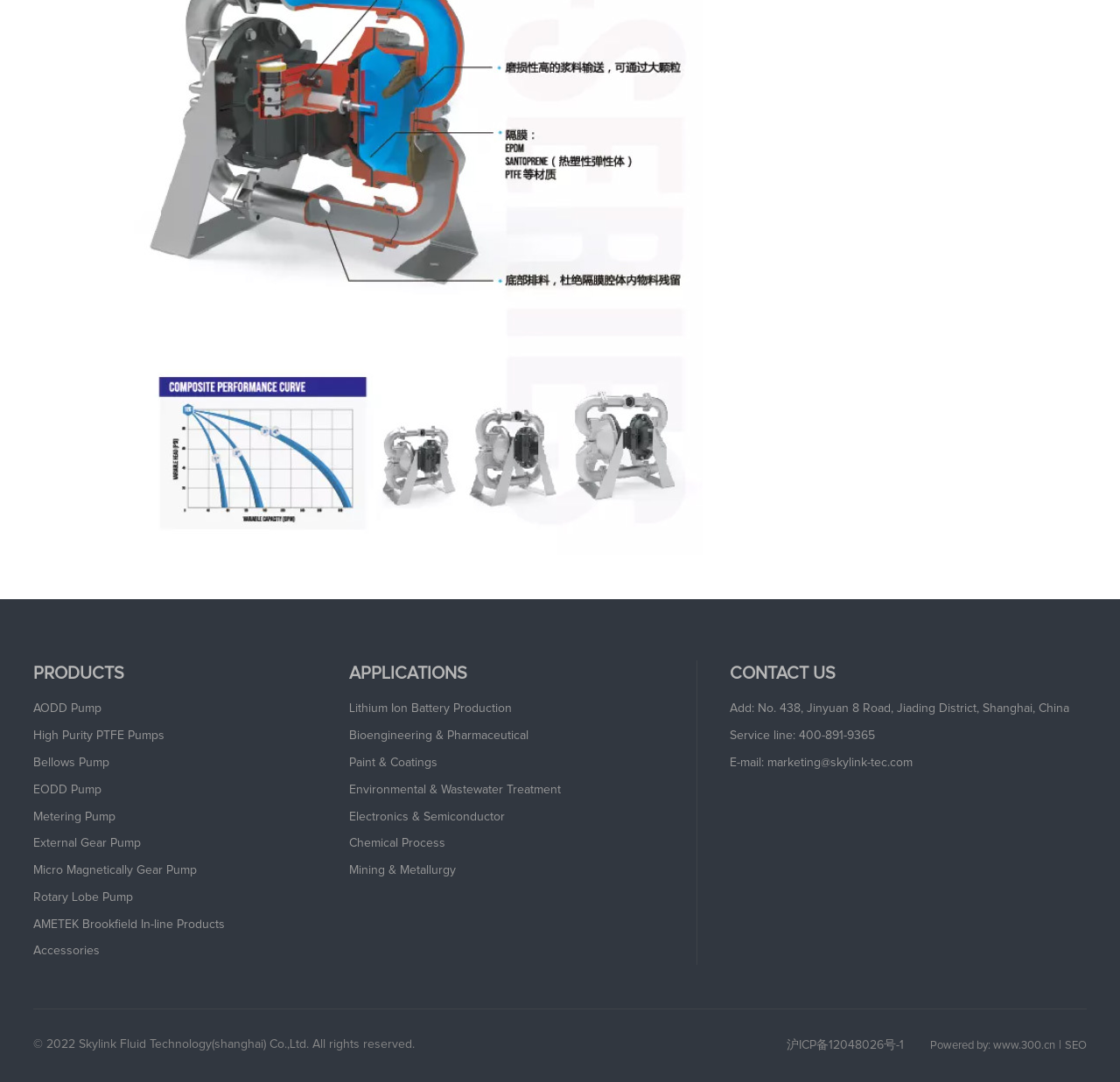Determine the bounding box for the HTML element described here: "Accessories". The coordinates should be given as [left, top, right, bottom] with each number being a float between 0 and 1.

[0.03, 0.873, 0.089, 0.885]